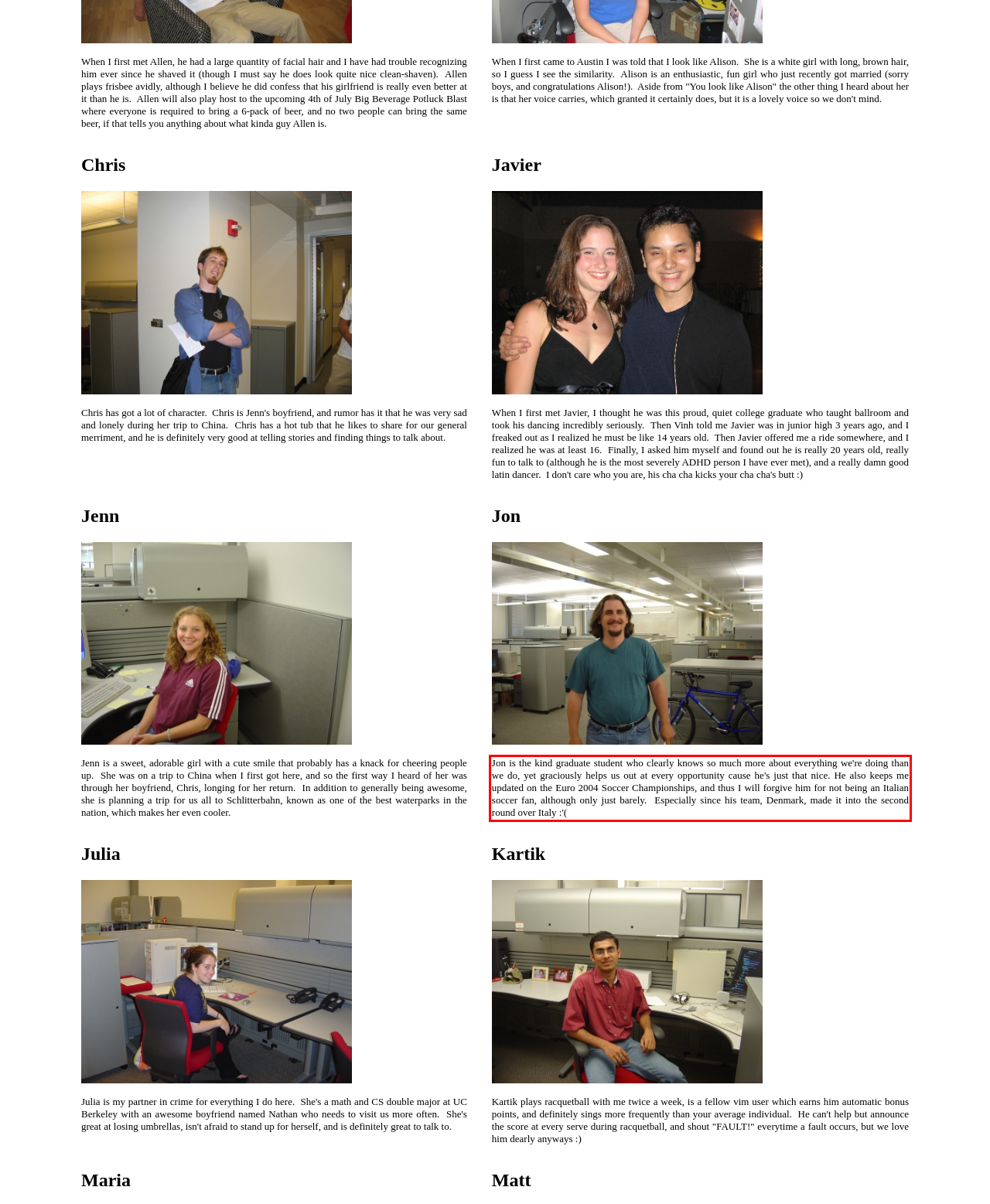Observe the screenshot of the webpage, locate the red bounding box, and extract the text content within it.

Jon is the kind graduate student who clearly knows so much more about everything we're doing than we do, yet graciously helps us out at every opportunity cause he's just that nice. He also keeps me updated on the Euro 2004 Soccer Championships, and thus I will forgive him for not being an Italian soccer fan, although only just barely. Especially since his team, Denmark, made it into the second round over Italy :'(